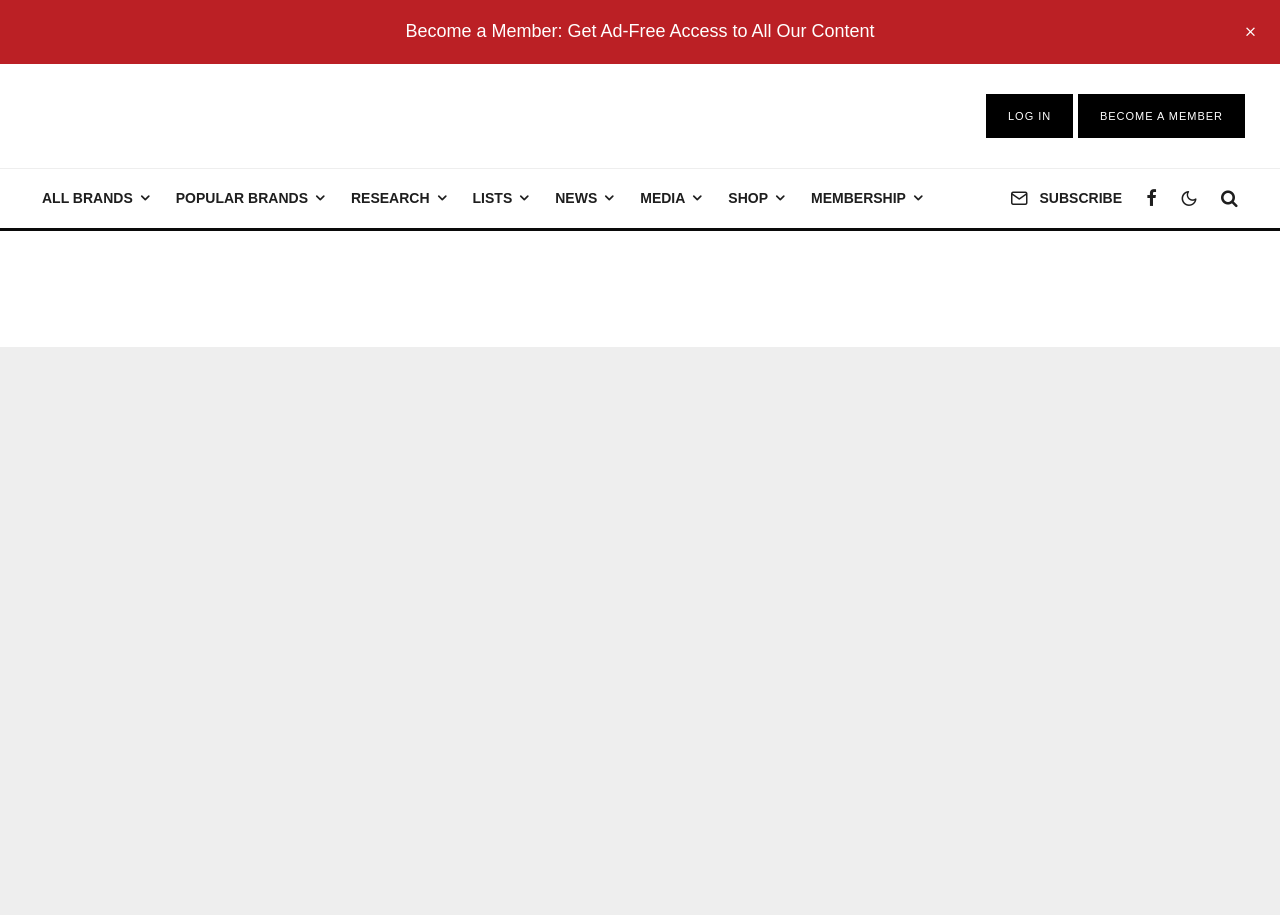Determine and generate the text content of the webpage's headline.

Bugatti at the 24 hours of Le Mans